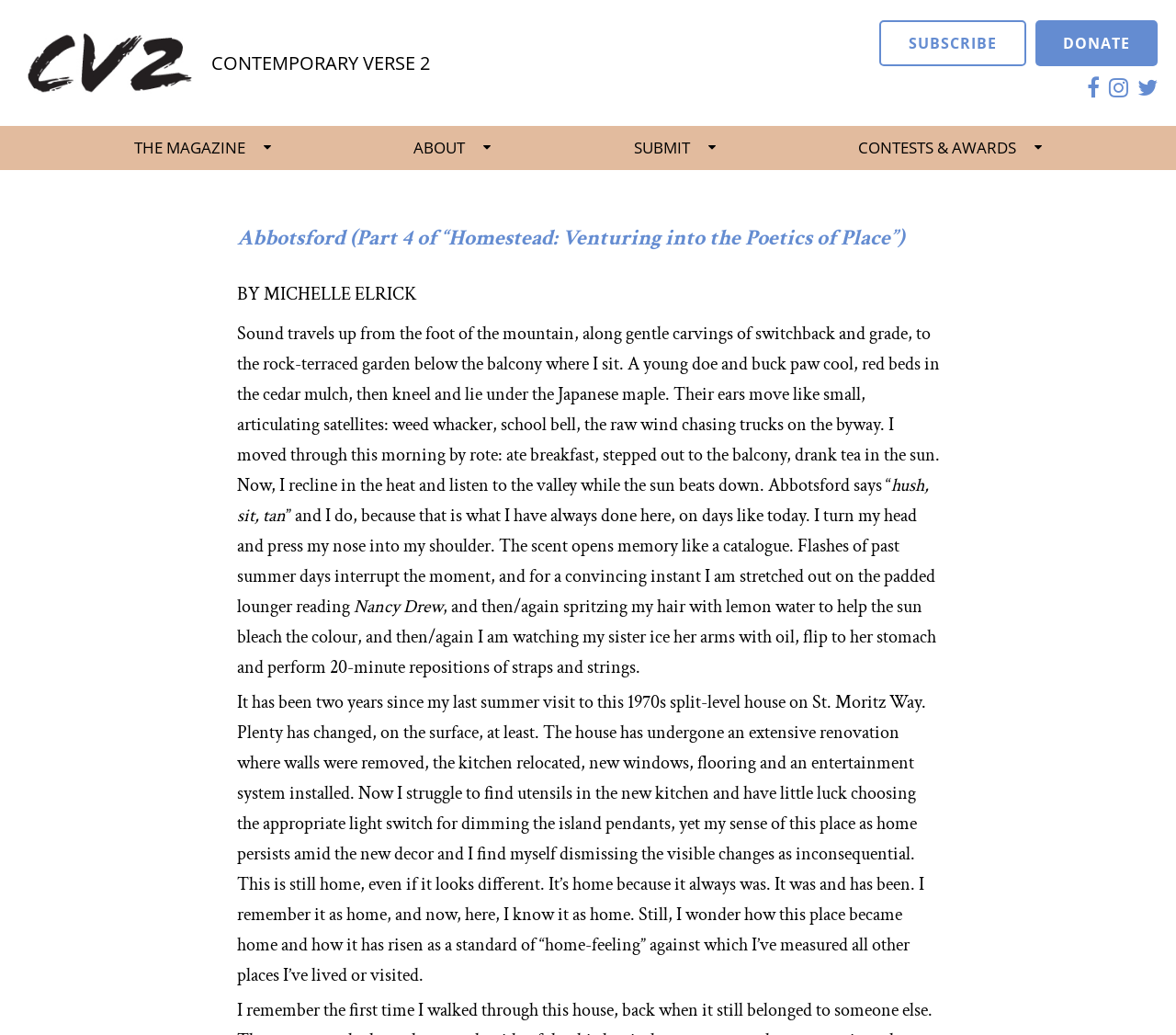What is the location mentioned in the poem?
Answer the question in a detailed and comprehensive manner.

I determined the answer by reading the poem and finding the mention of 'St. Moritz Way' in one of the paragraphs, indicating that it is a location being referred to.